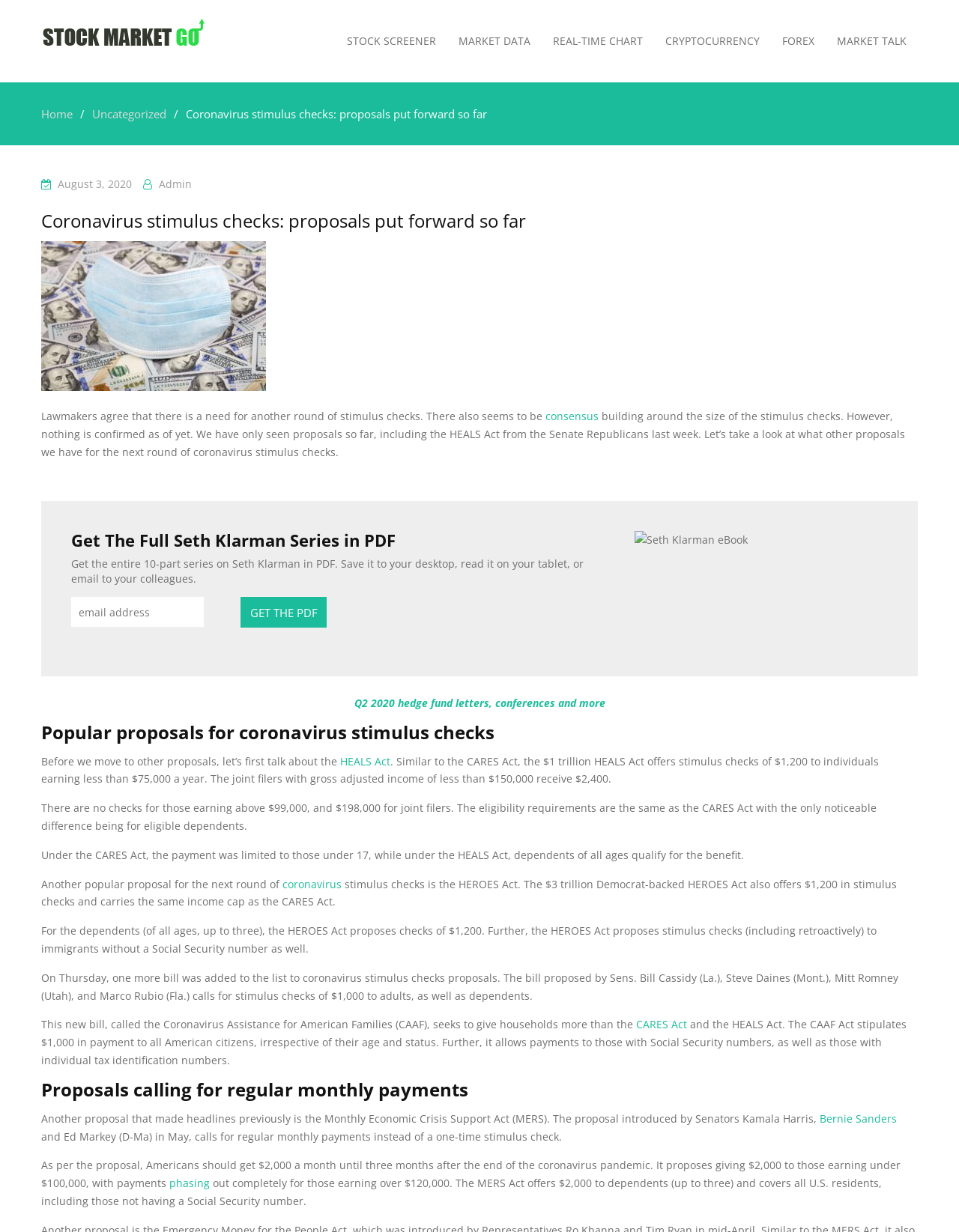Pinpoint the bounding box coordinates for the area that should be clicked to perform the following instruction: "Read more about the HEALS Act".

[0.355, 0.612, 0.407, 0.624]